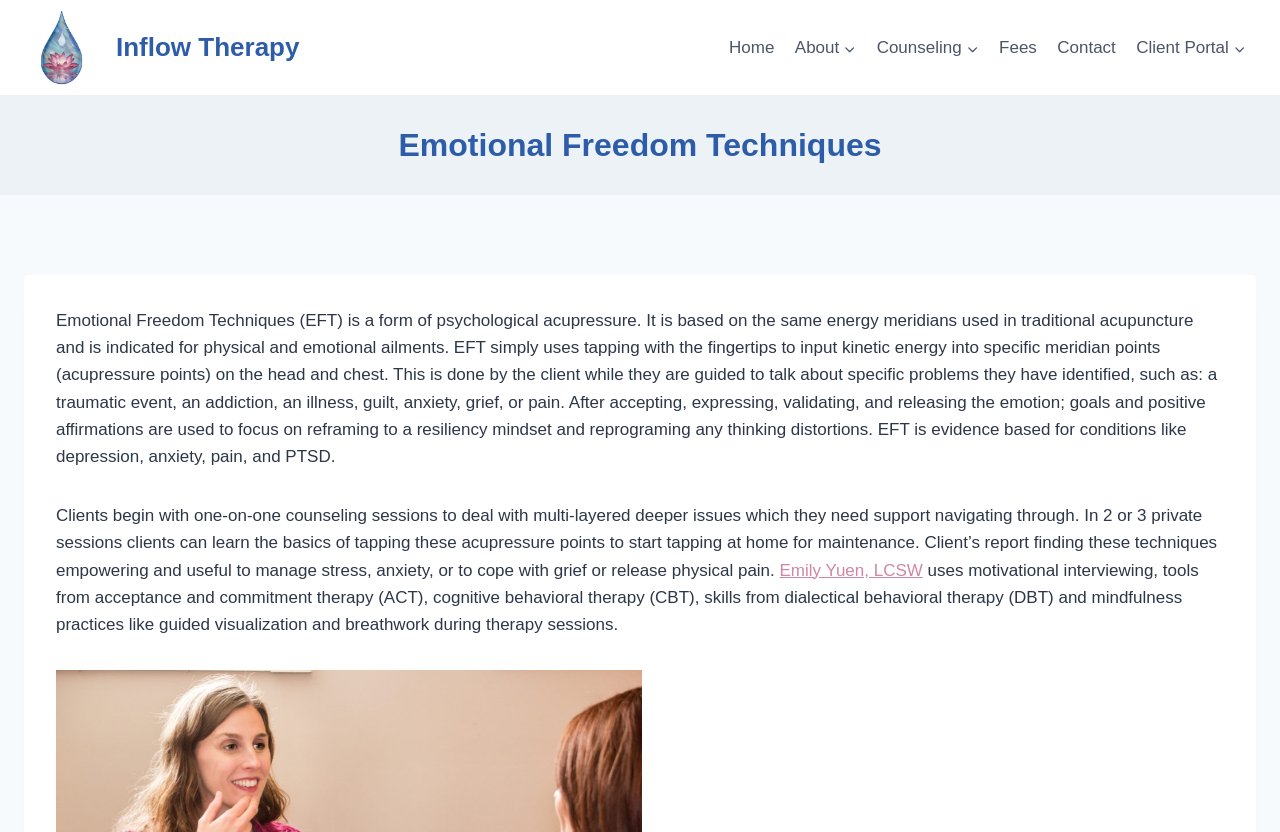Determine the bounding box coordinates of the area to click in order to meet this instruction: "Click on the Inflow Therapy link".

[0.019, 0.012, 0.234, 0.102]